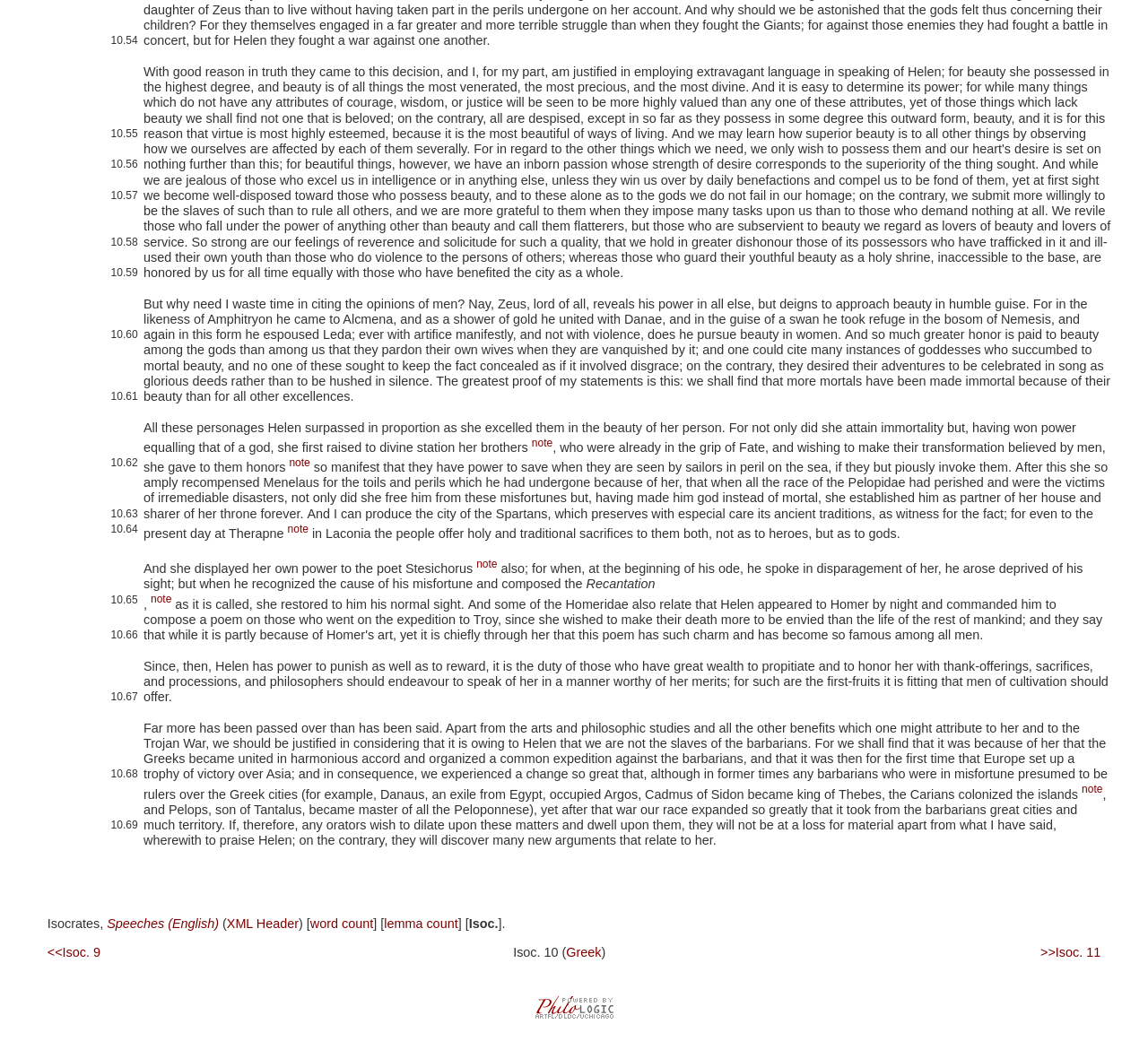Using the details in the image, give a detailed response to the question below:
What is the first number mentioned in the text?

The first number mentioned in the text is 10.54, which is located at the top of the page and is part of a passage discussing beauty.